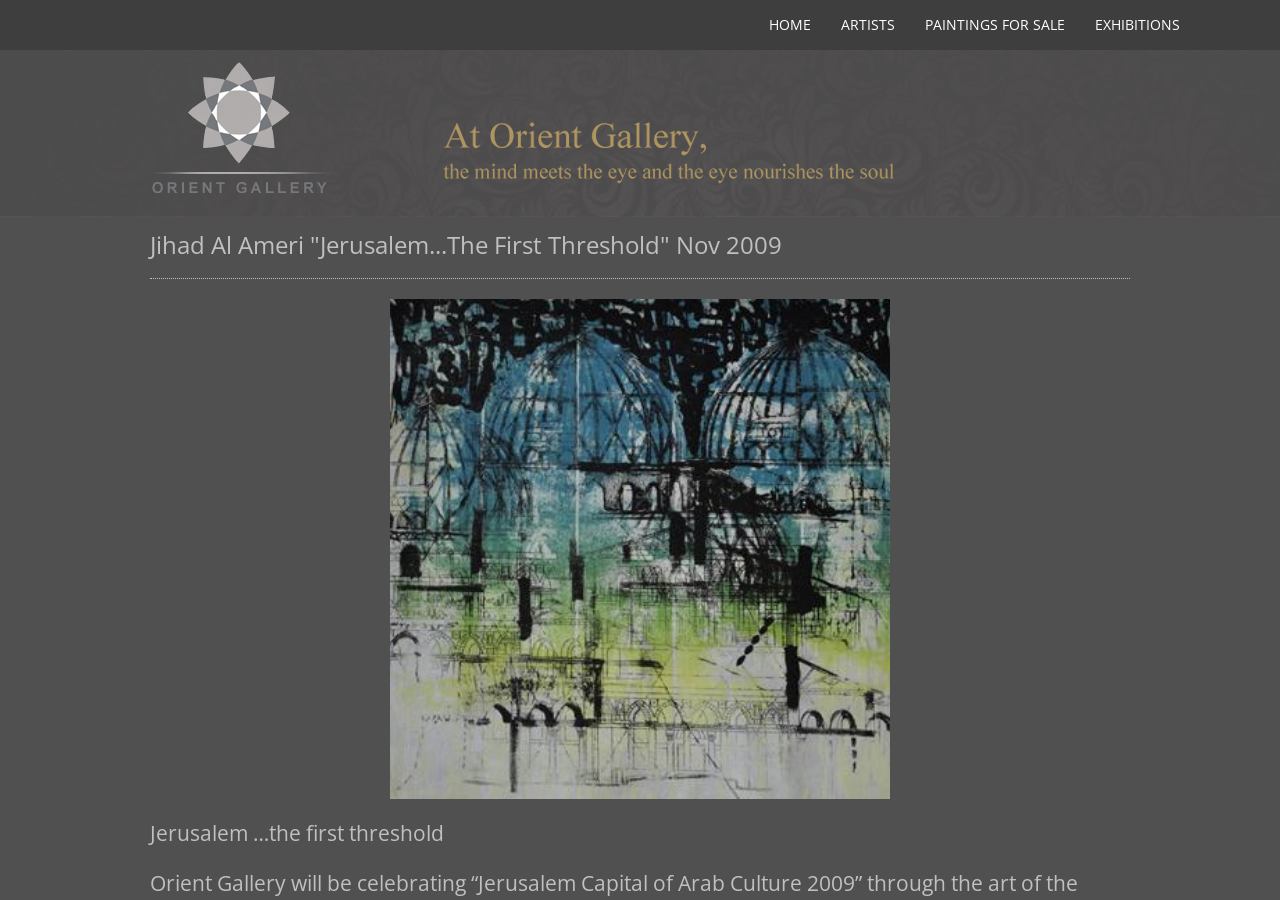Give the bounding box coordinates for the element described as: "PAINTINGS FOR SALE".

[0.711, 0.0, 0.844, 0.056]